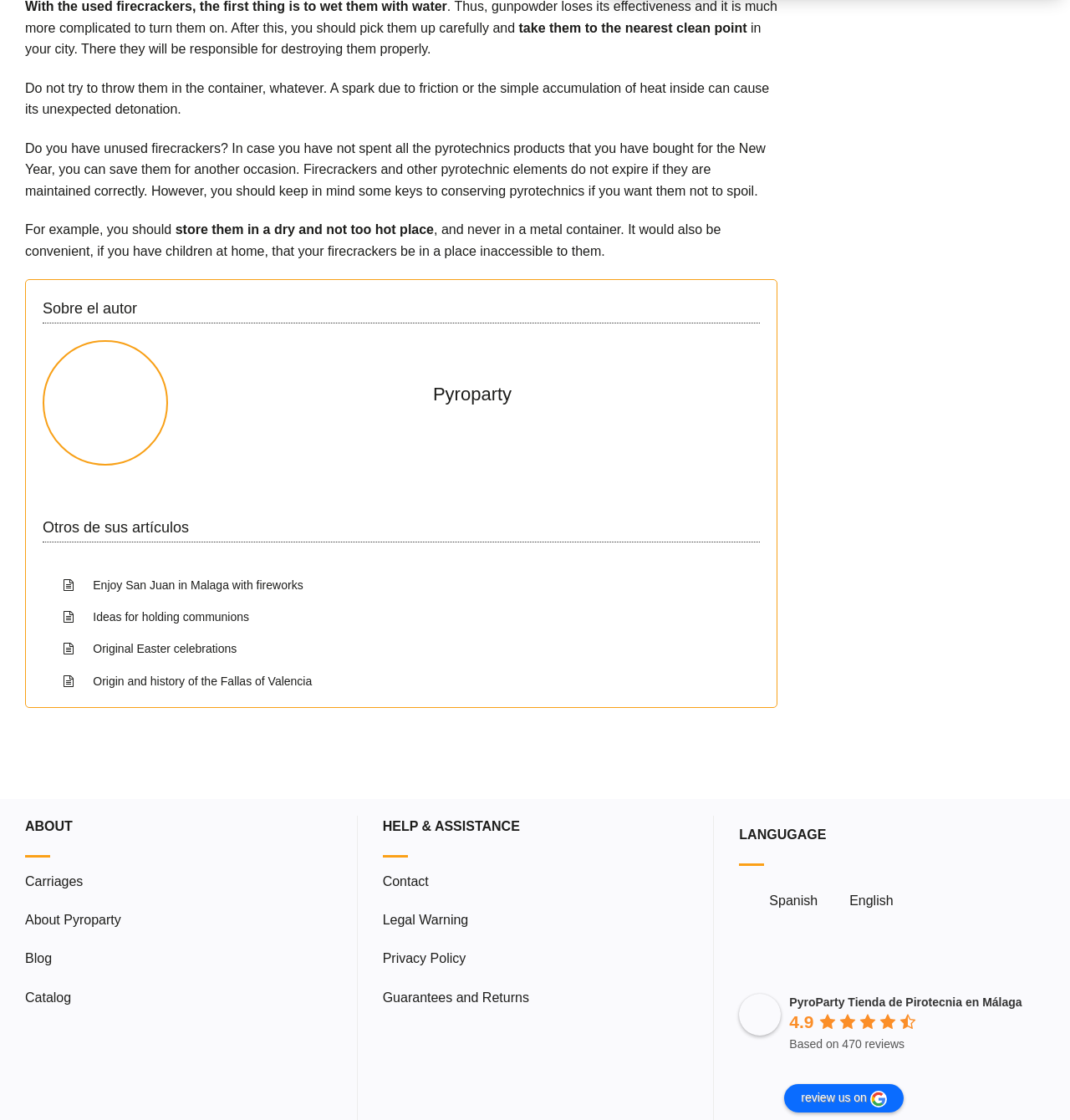Respond to the following query with just one word or a short phrase: 
What is the rating of PyroParty based on reviews?

4.9